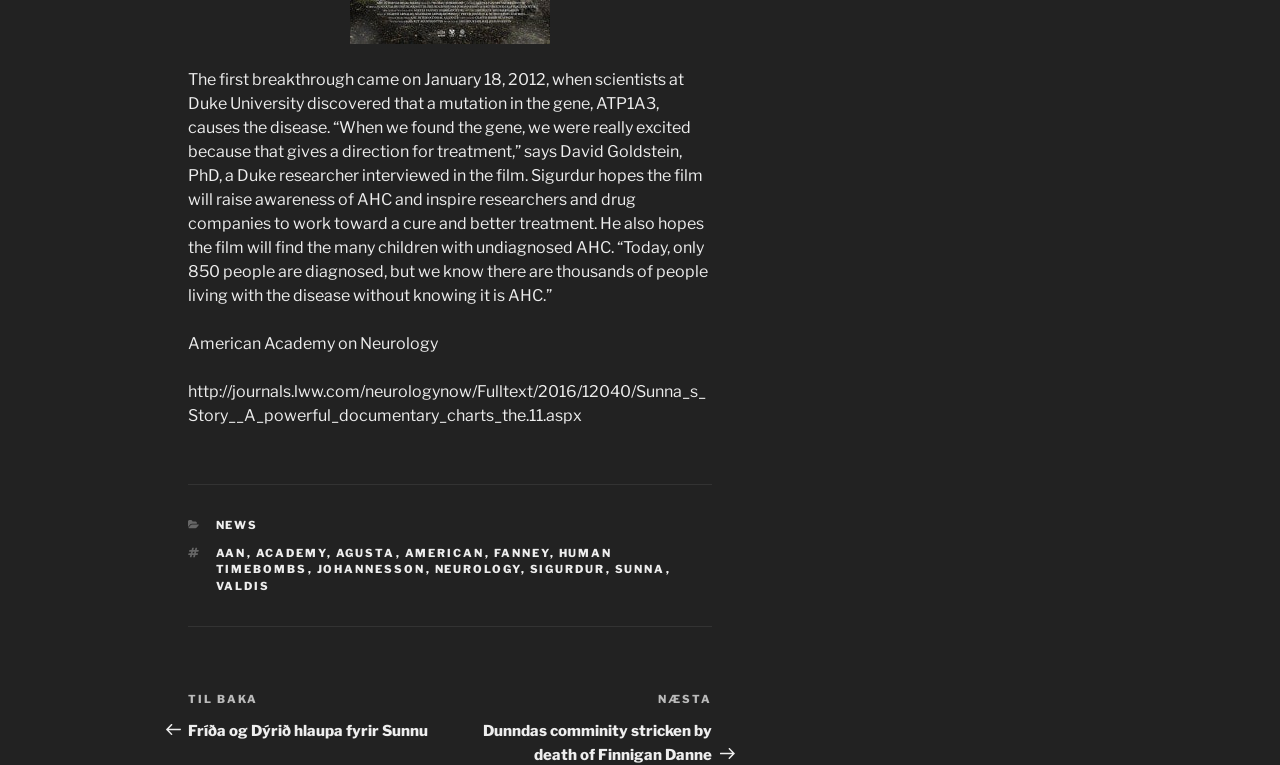Answer the following inquiry with a single word or phrase:
What is the name of the academy mentioned in the text?

American Academy on Neurology